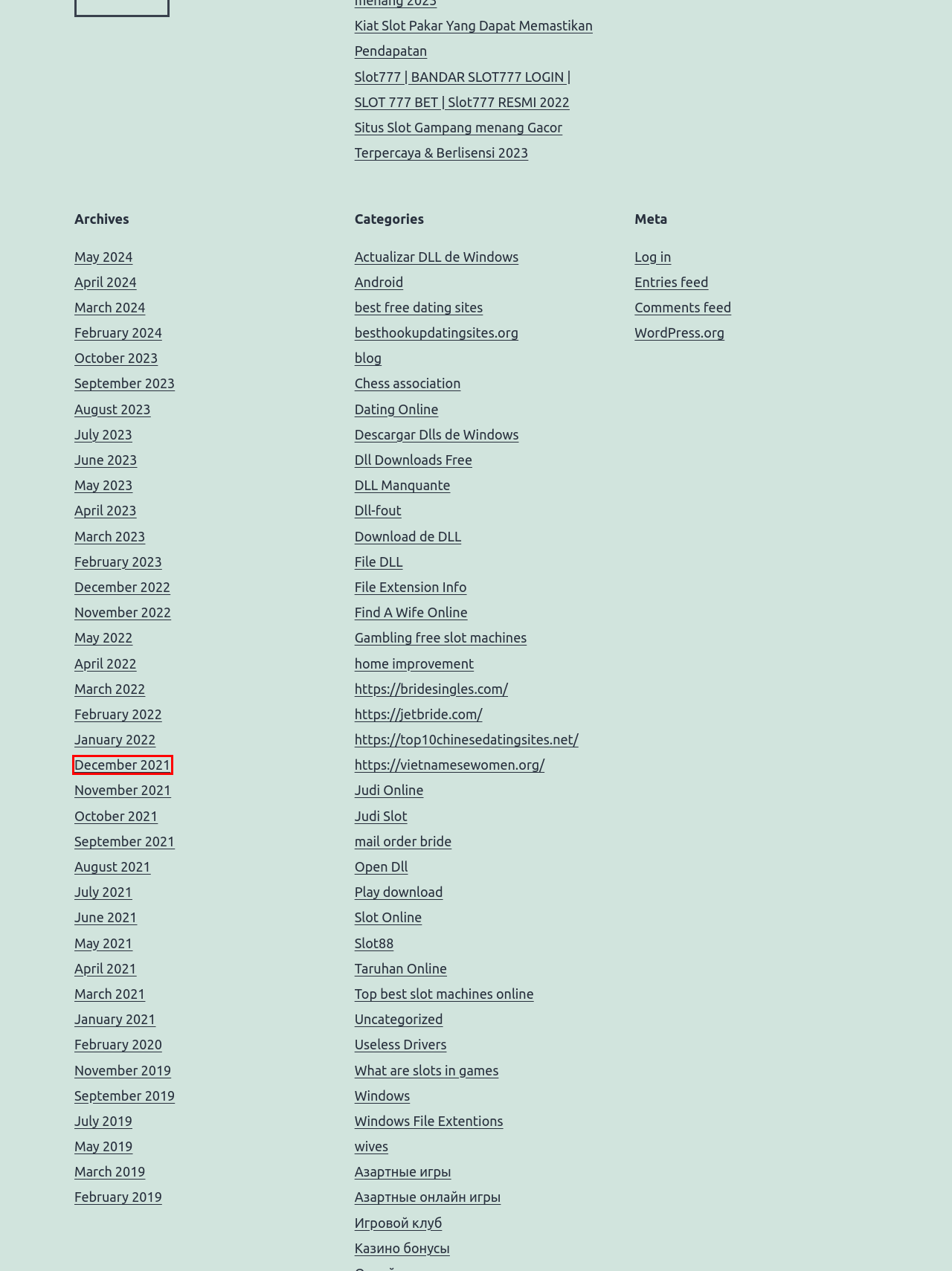Given a screenshot of a webpage featuring a red bounding box, identify the best matching webpage description for the new page after the element within the red box is clicked. Here are the options:
A. Play download – Blog
B. August 2023 – Blog
C. March 2022 – Blog
D. Slot Online – Blog
E. January 2022 – Blog
F. December 2021 – Blog
G. Азартные игры – Blog
H. February 2020 – Blog

F